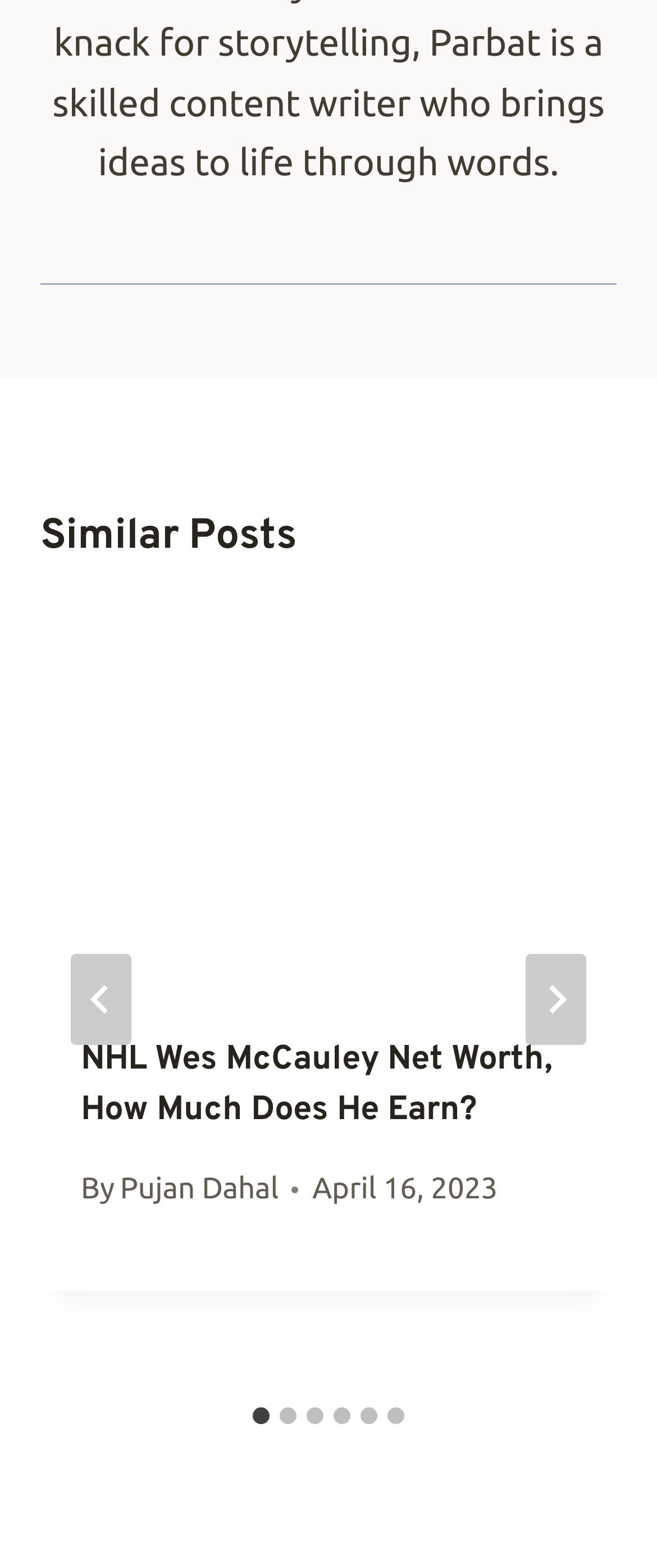Can you find the bounding box coordinates for the element that needs to be clicked to execute this instruction: "Read post by Pujan Dahal"? The coordinates should be given as four float numbers between 0 and 1, i.e., [left, top, right, bottom].

[0.183, 0.748, 0.424, 0.769]